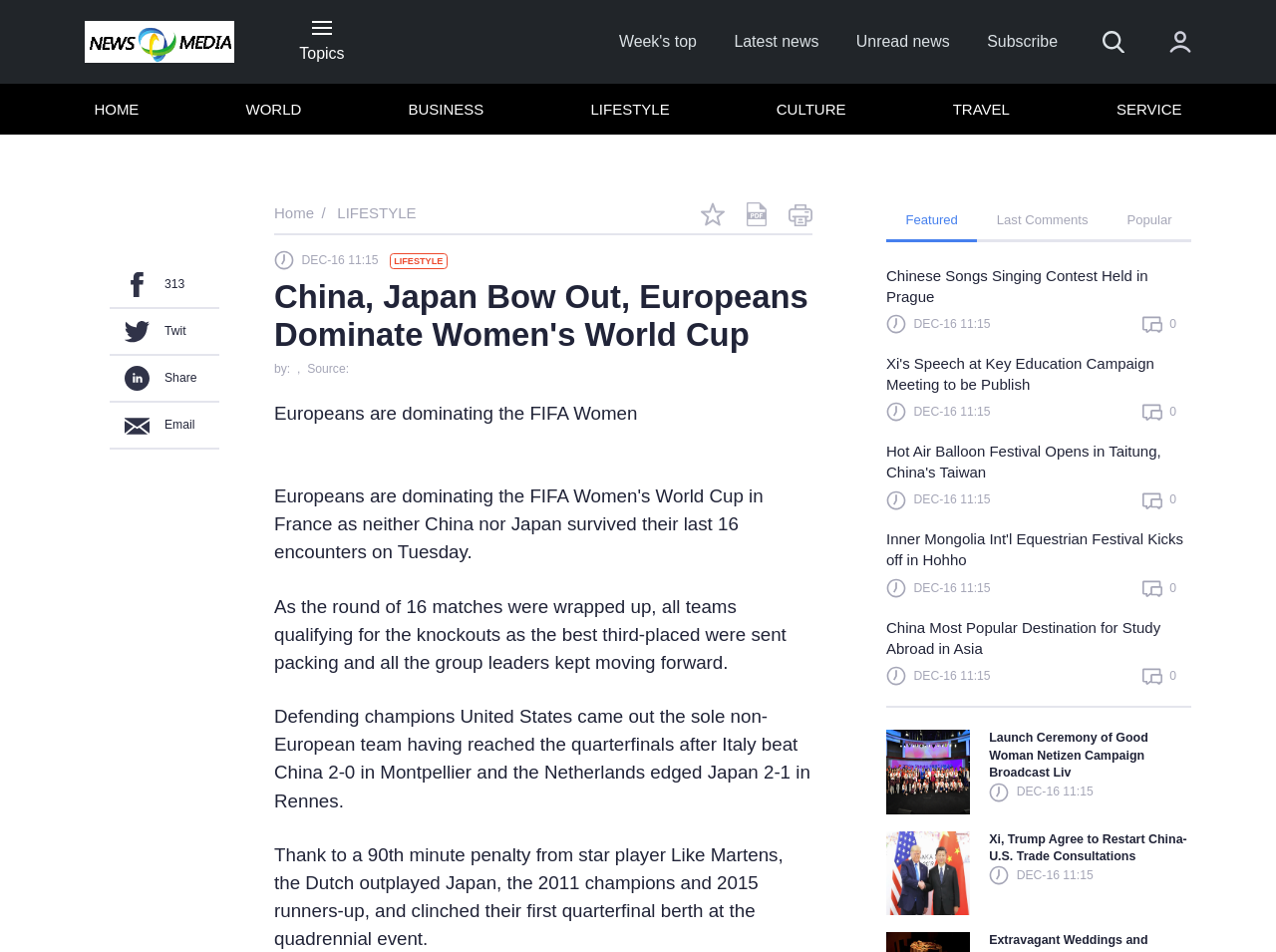Bounding box coordinates are specified in the format (top-left x, top-left y, bottom-right x, bottom-right y). All values are floating point numbers bounded between 0 and 1. Please provide the bounding box coordinate of the region this sentence describes: Not a member? Sign up

[0.502, 0.442, 0.857, 0.477]